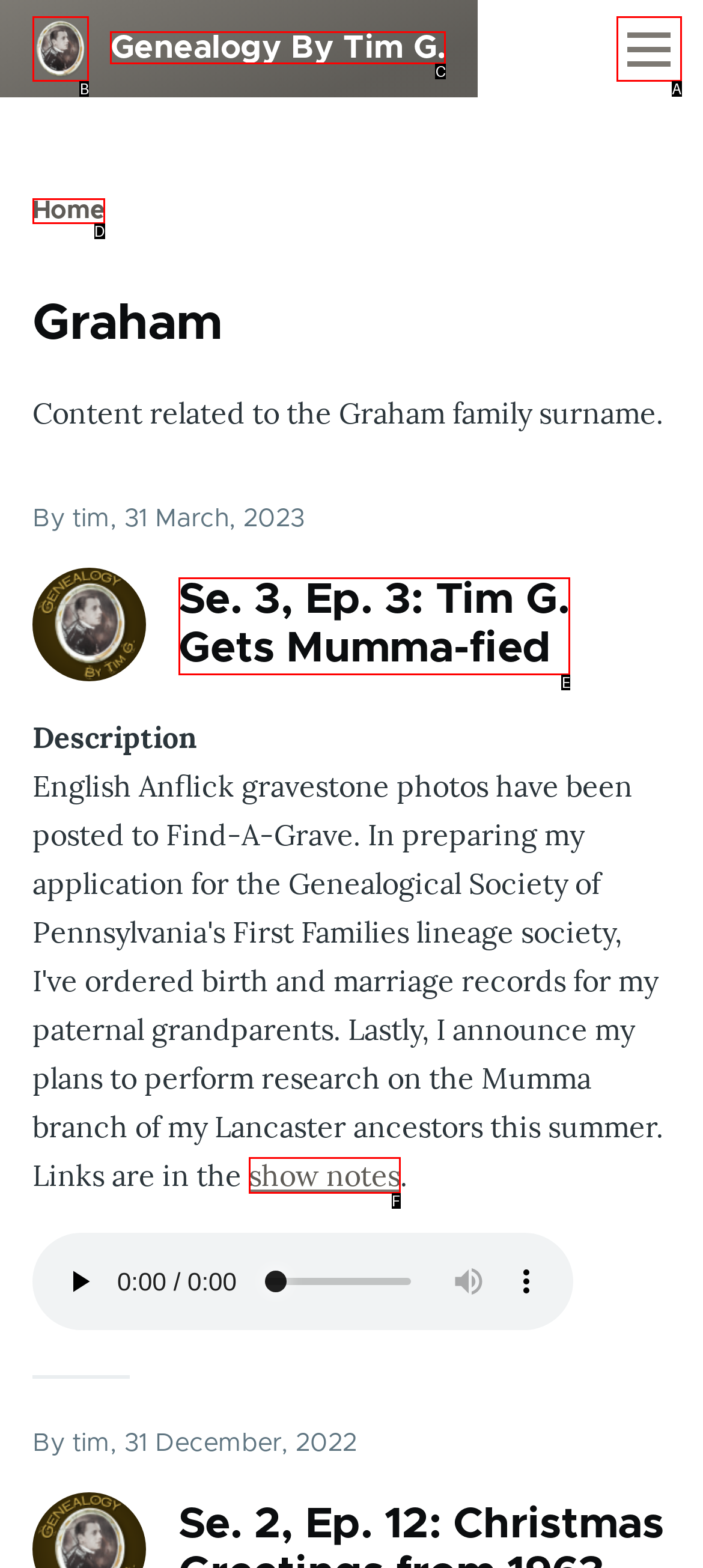Select the option that corresponds to the description: Facebook
Respond with the letter of the matching choice from the options provided.

None